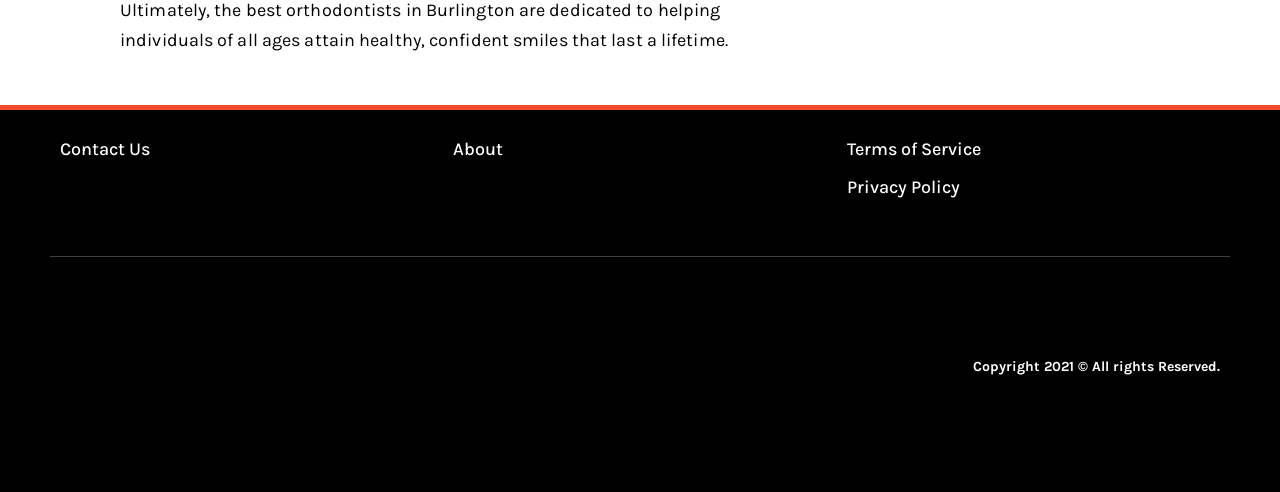How many elements are in the footer?
Answer with a single word or phrase by referring to the visual content.

1